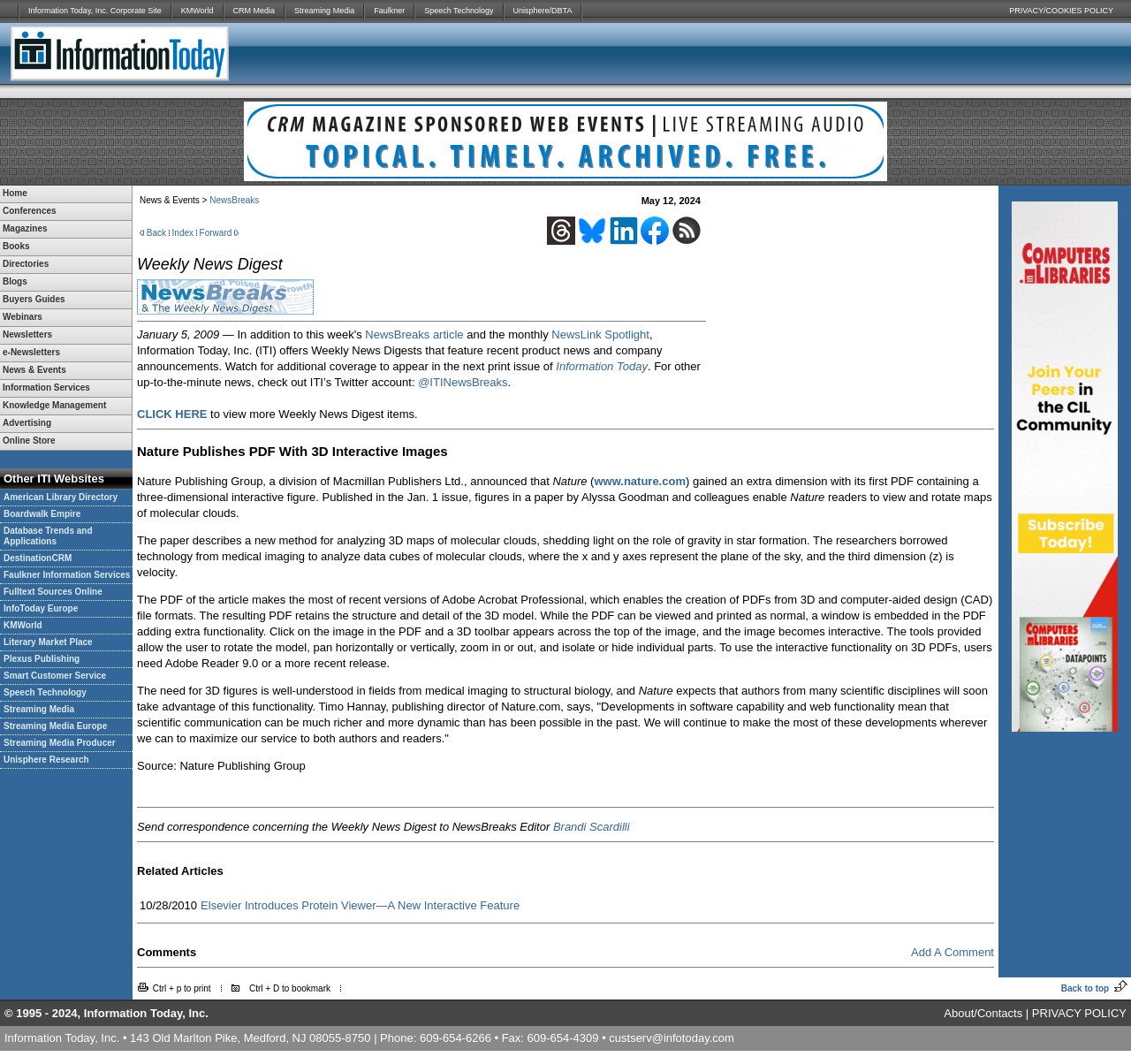Determine the bounding box for the HTML element described here: "Speech Technology". The coordinates should be given as [left, top, right, bottom] with each number being a float between 0 and 1.

[0.0, 0.644, 0.117, 0.659]